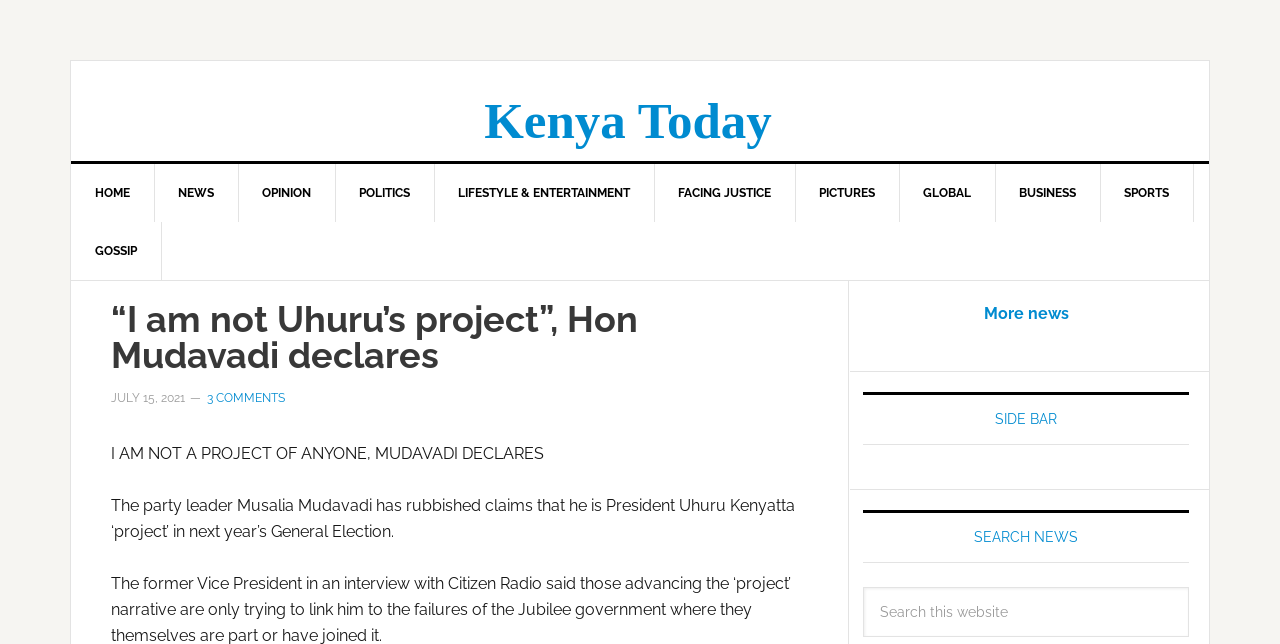Determine the bounding box coordinates for the region that must be clicked to execute the following instruction: "Click on Harry's Bar and Grille".

None